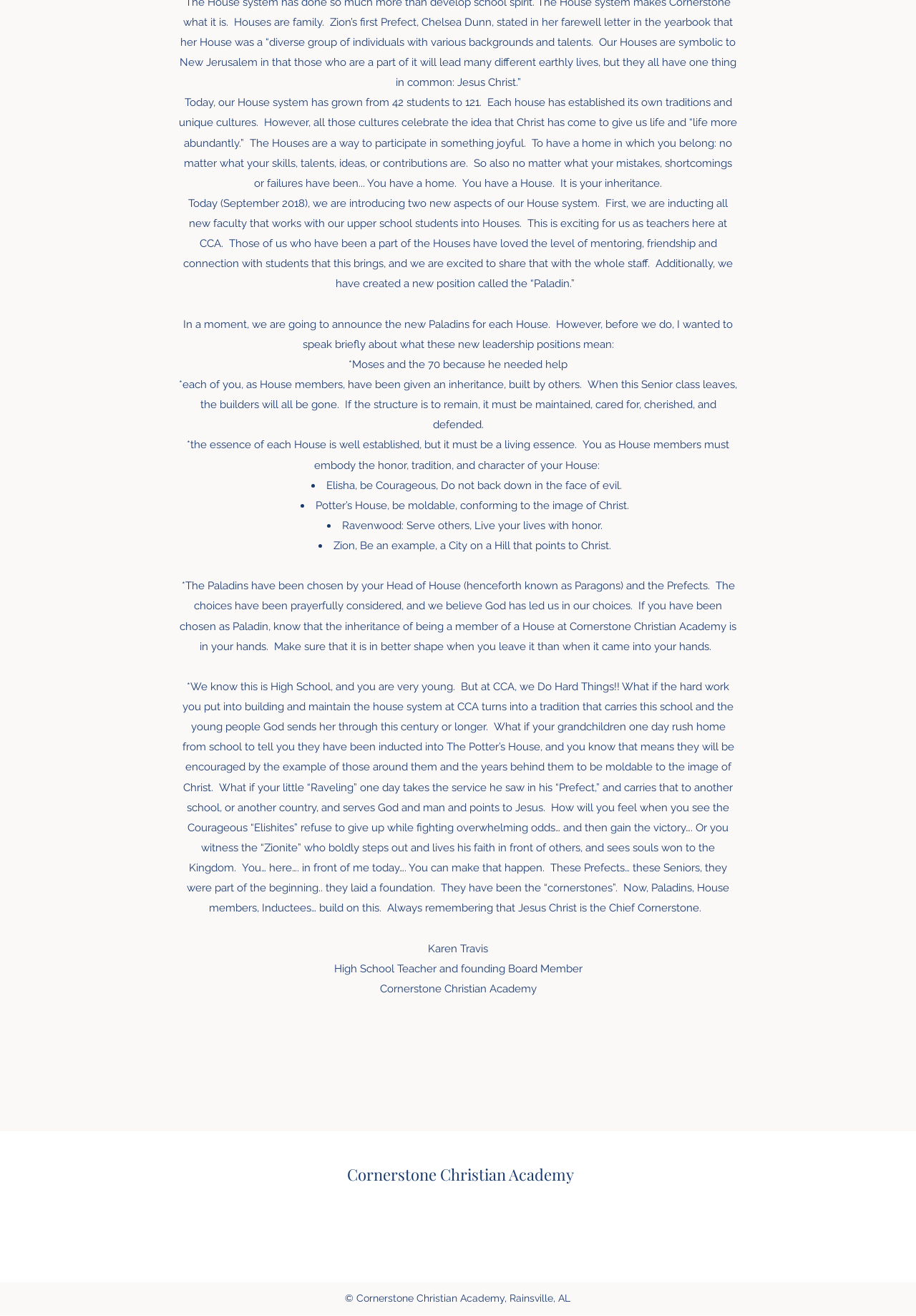What is the theme of Ravenwood House?
Carefully examine the image and provide a detailed answer to the question.

According to the list of Houses, Ravenwood House is encouraged to 'Serve others, Live your lives with honor', indicating that serving others is a key theme of this House.